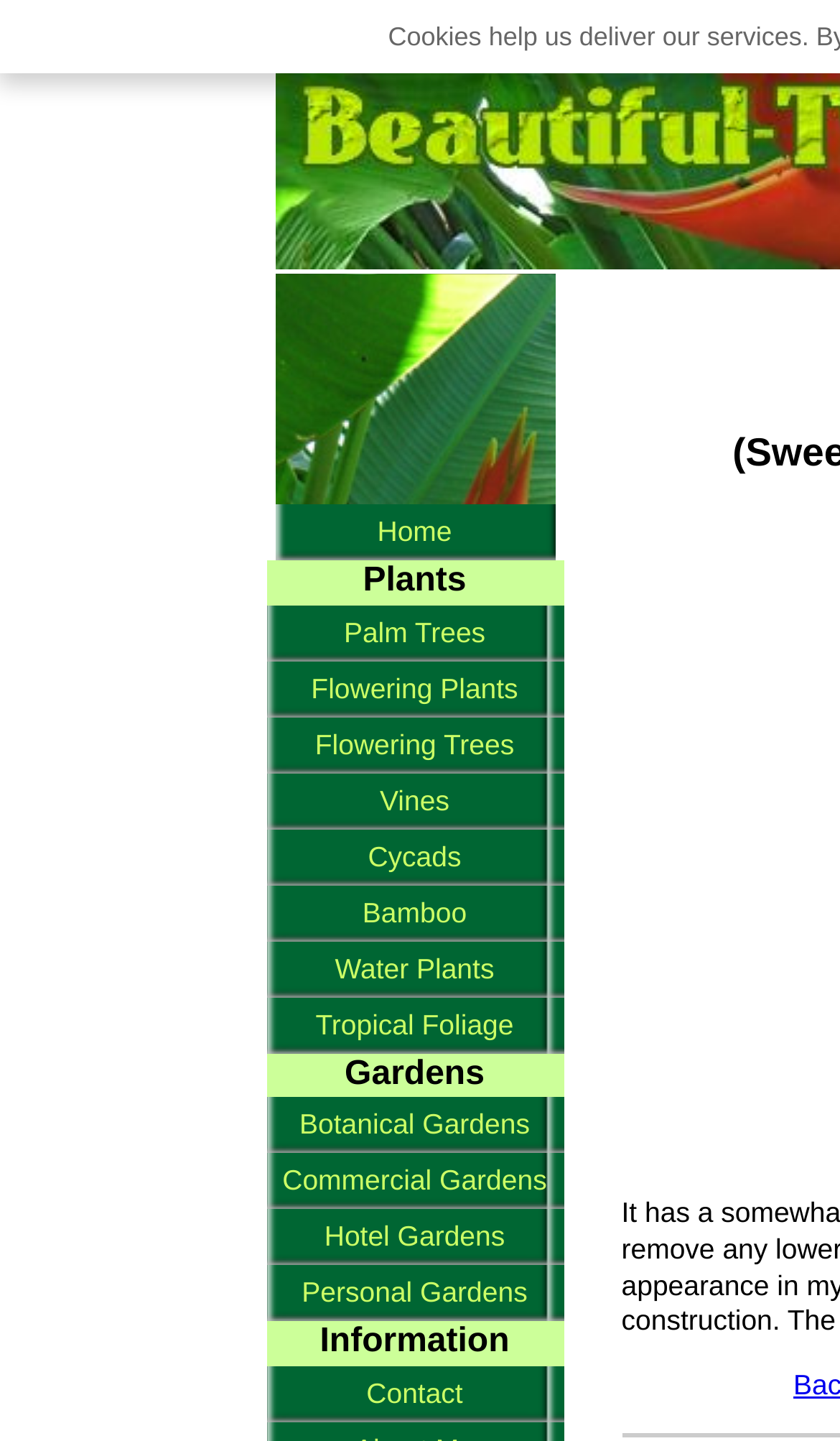Specify the bounding box coordinates of the region I need to click to perform the following instruction: "learn about Botanical Gardens". The coordinates must be four float numbers in the range of 0 to 1, i.e., [left, top, right, bottom].

[0.317, 0.762, 0.671, 0.801]